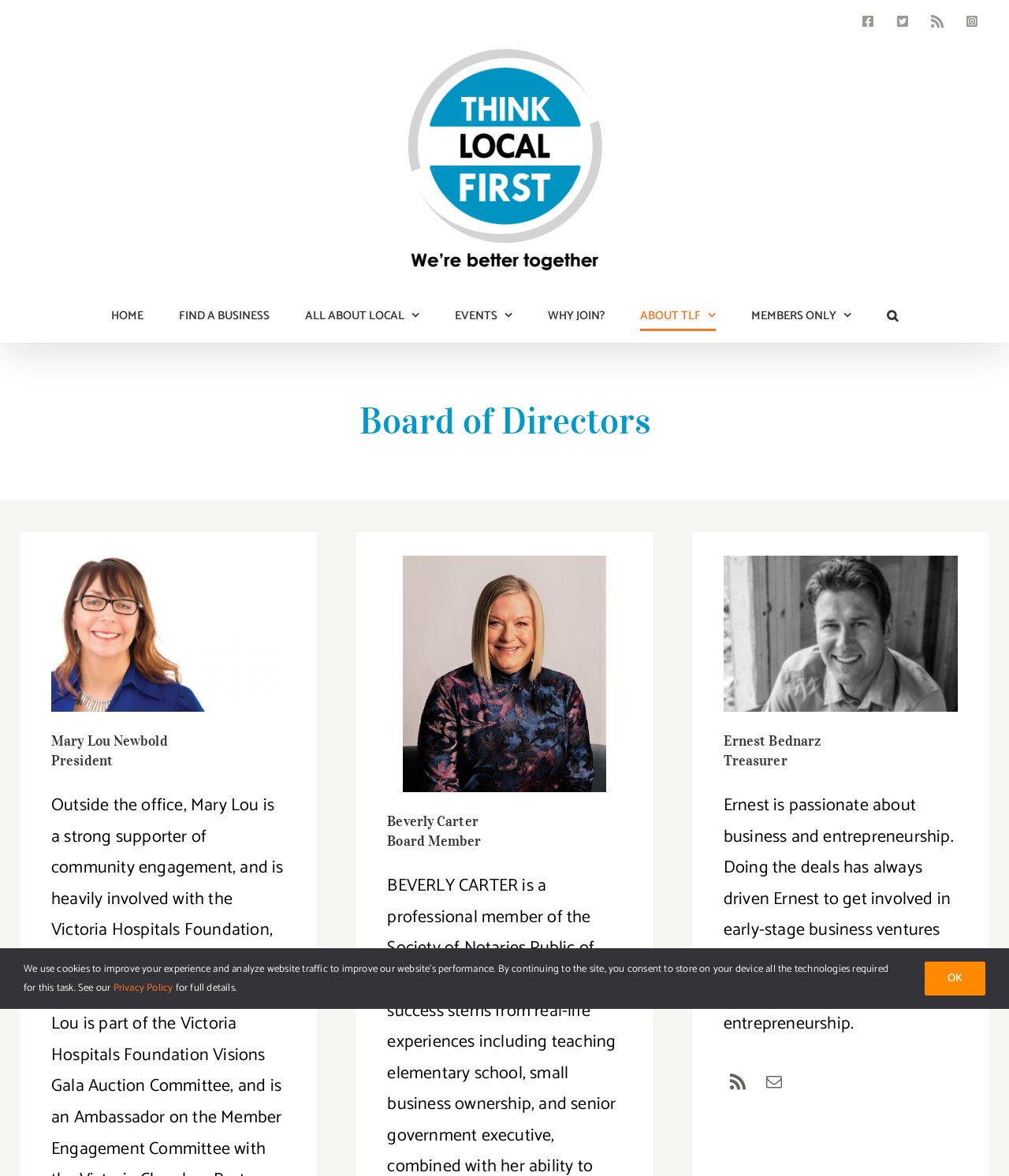Can you specify the bounding box coordinates for the region that should be clicked to fulfill this instruction: "Search for a business".

[0.879, 0.245, 0.89, 0.291]